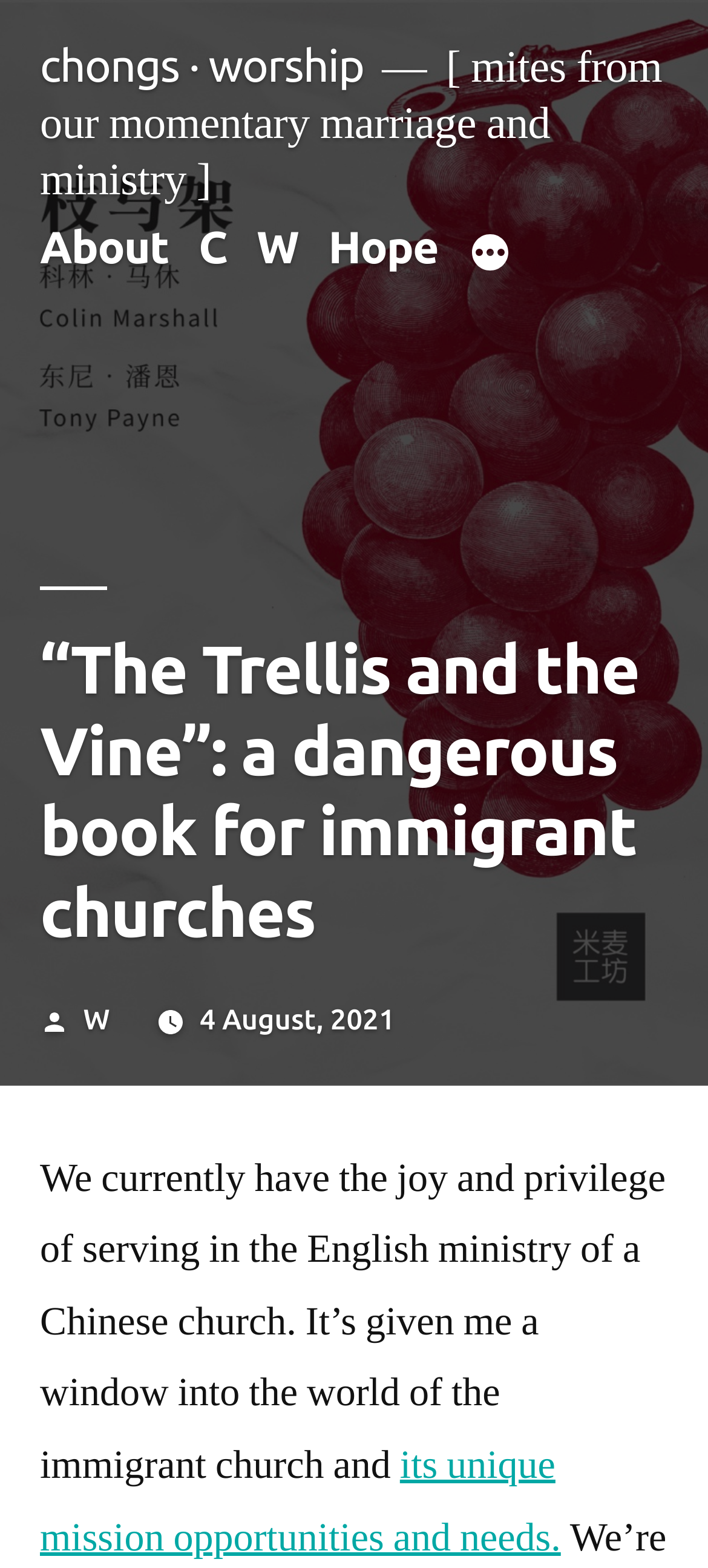Could you provide the bounding box coordinates for the portion of the screen to click to complete this instruction: "Explore the link about 'its unique mission opportunities and needs'"?

[0.056, 0.918, 0.792, 0.996]